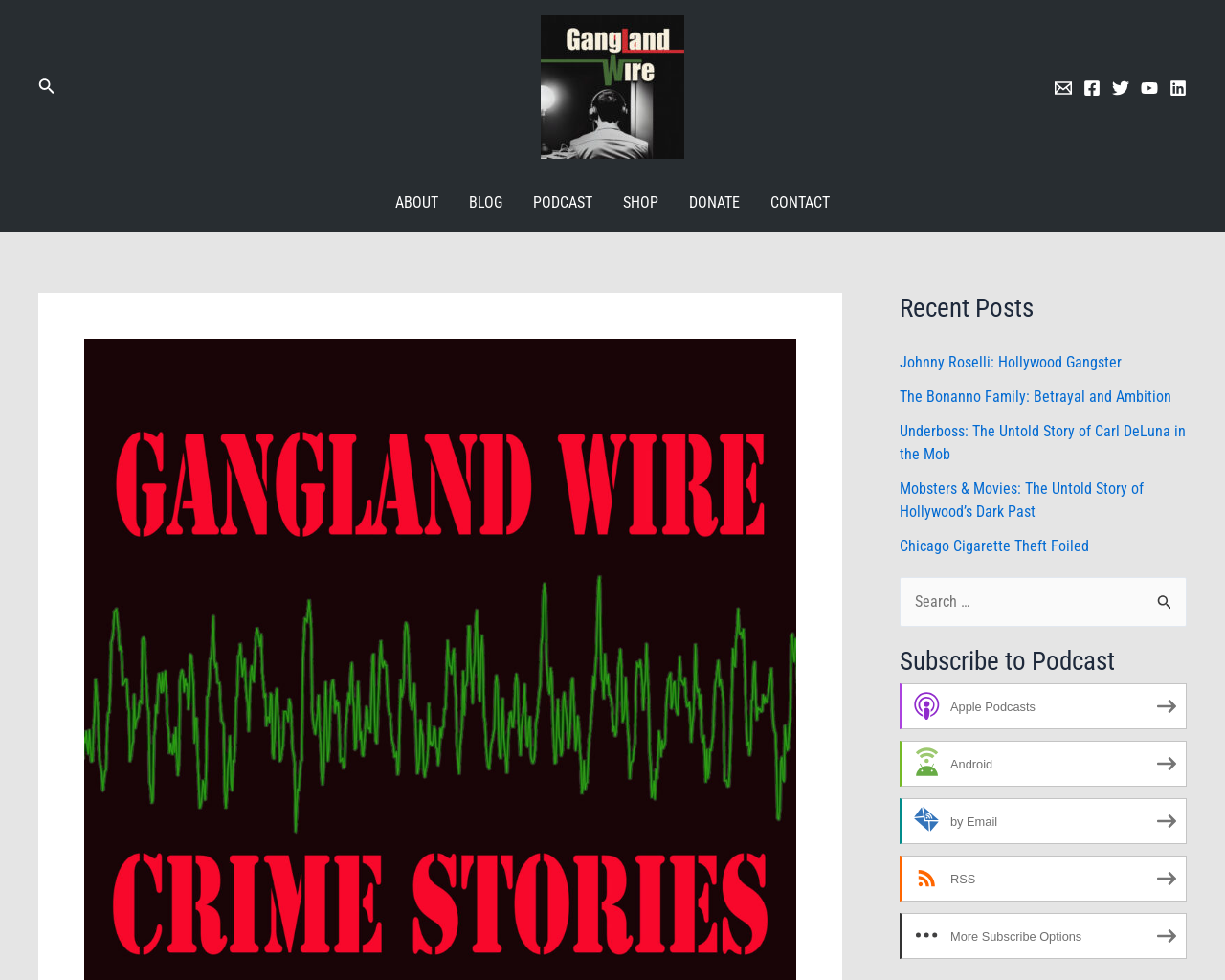Describe the webpage in detail, including text, images, and layout.

The webpage is about a true crime story, specifically part 2 of a series about Bob Gross, a serial killer. At the top left, there is a search icon link with a small image. Next to it, there is a link to the website's homepage, "Gangland Wire", accompanied by a larger image. On the top right, there are social media links to Email, Facebook, Twitter, Youtube, and Linkedin, each with a small image.

Below the top section, there is a navigation menu with links to "ABOUT", "BLOG", "PODCAST", "SHOP", "DONATE", and "CONTACT". 

The main content area is divided into three sections. The first section has a heading "Recent Posts" and lists five links to recent articles, including "Johnny Roselli: Hollywood Gangster" and "Mobsters & Movies: The Untold Story of Hollywood’s Dark Past". 

The second section has a search bar with a label "Search for:" and a submit button. 

The third section is about subscribing to a podcast, with a heading "Subscribe to Podcast" and links to various platforms, including Apple Podcasts, Android, by Email, RSS, and More Subscribe Options.